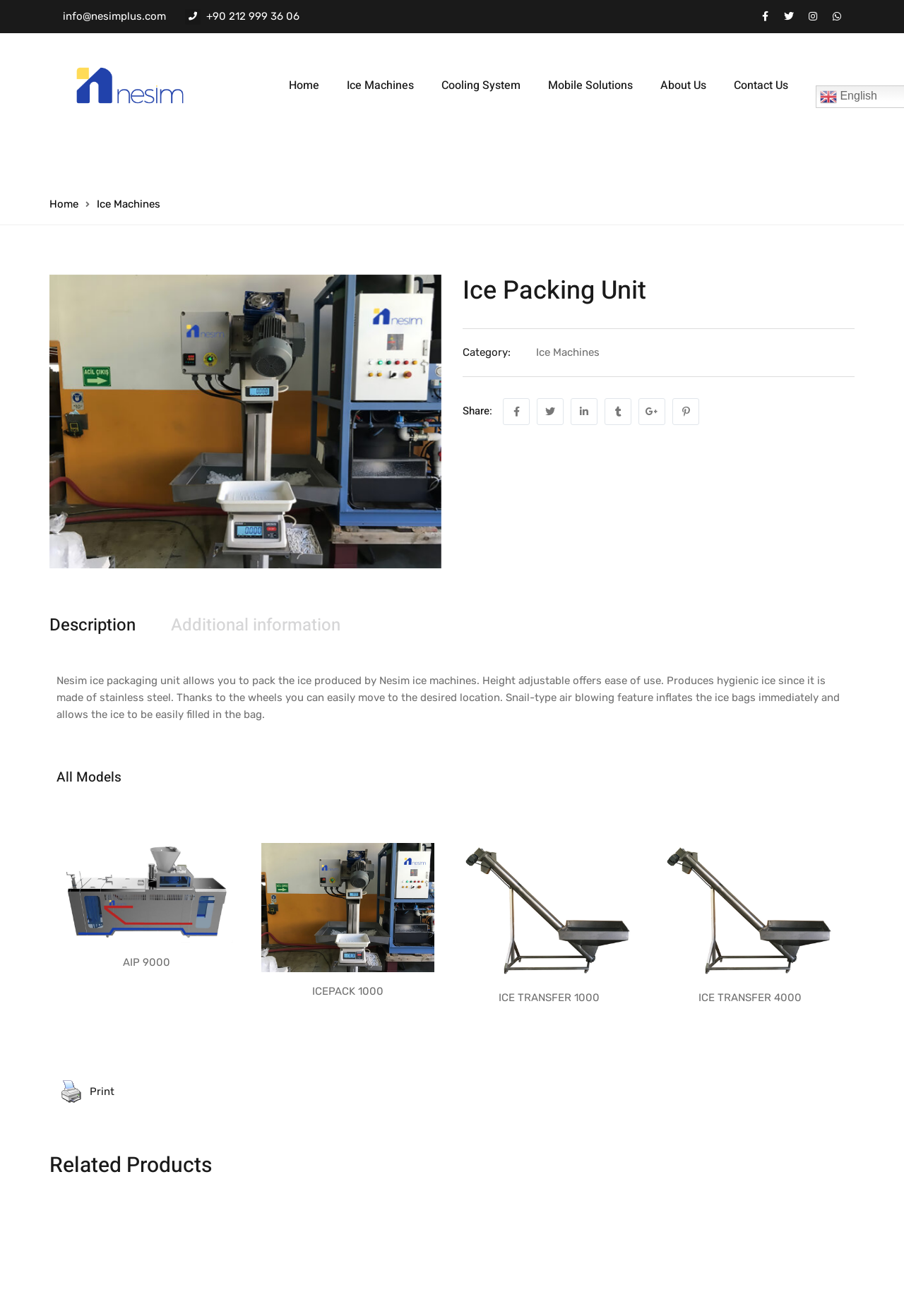Determine the bounding box coordinates of the clickable region to follow the instruction: "Click on the Kaizen Lab Jiujitsu logo".

None